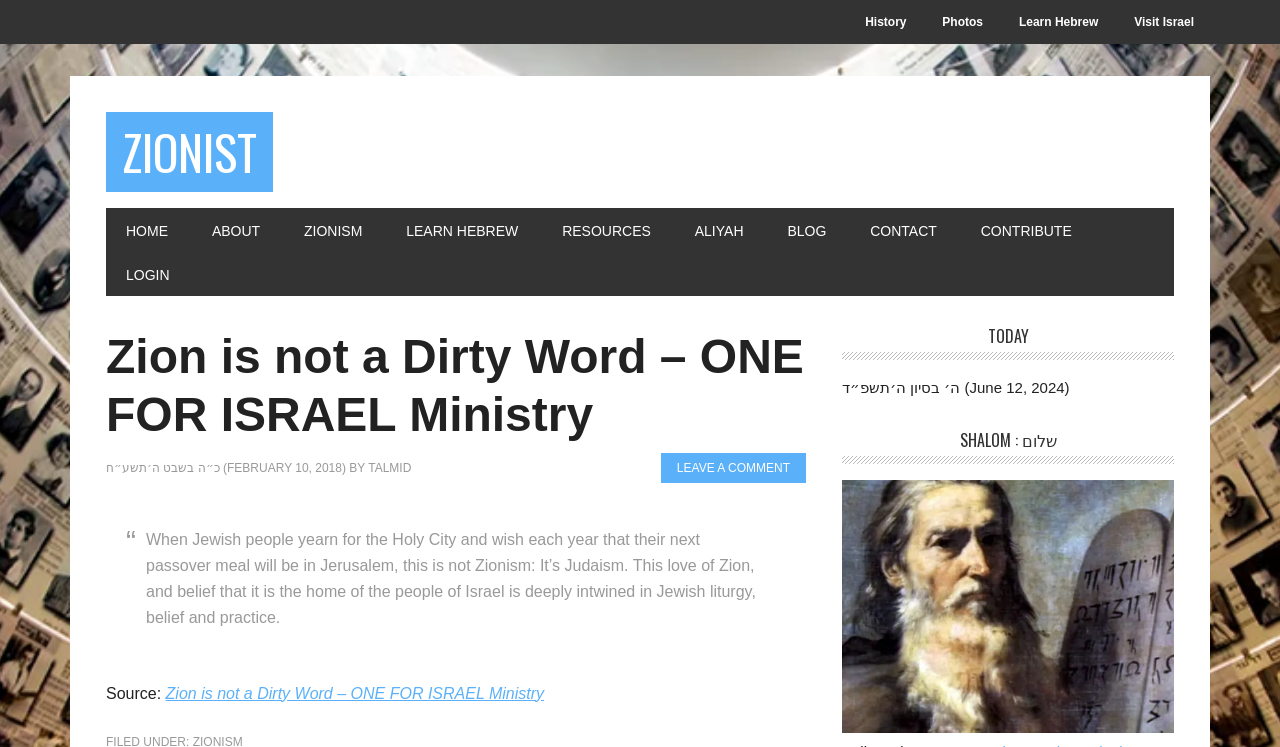Identify the bounding box coordinates of the clickable region to carry out the given instruction: "Visit the 'Learn Hebrew' page".

[0.784, 0.0, 0.871, 0.059]